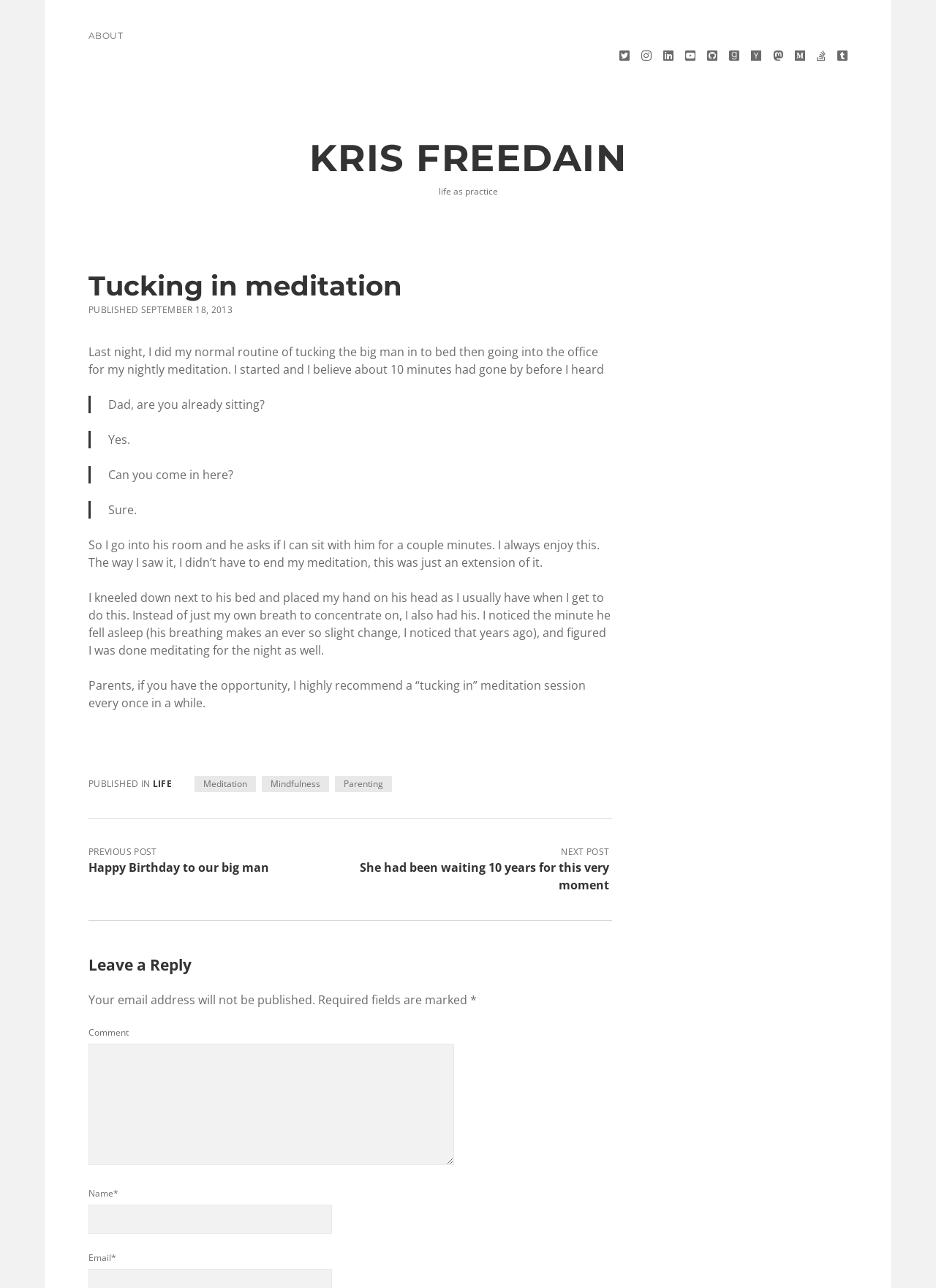Please specify the bounding box coordinates of the region to click in order to perform the following instruction: "Visit KRIS FREEDAIN's page".

[0.33, 0.074, 0.67, 0.109]